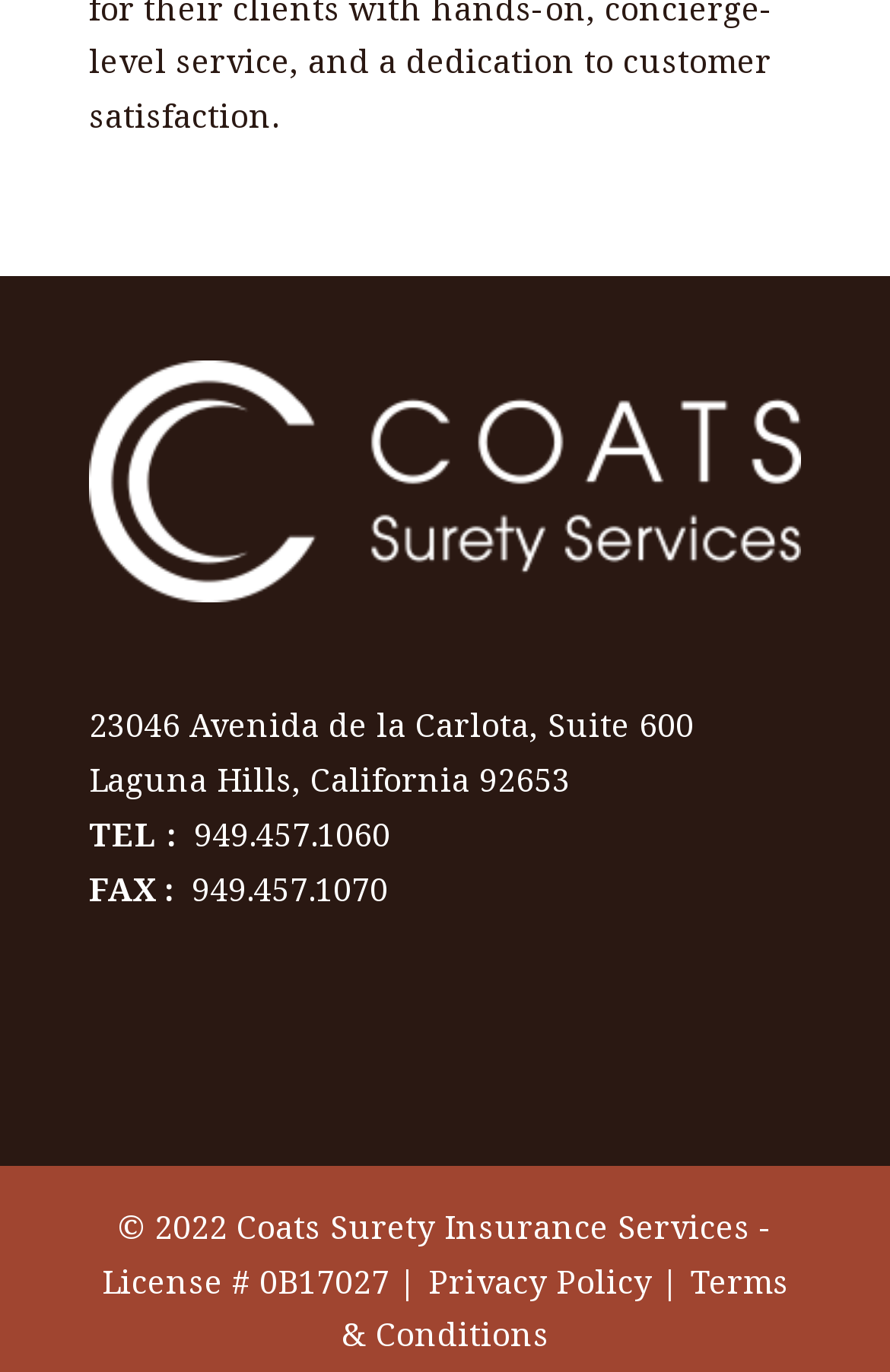Find and provide the bounding box coordinates for the UI element described here: "949.457.1060". The coordinates should be given as four float numbers between 0 and 1: [left, top, right, bottom].

[0.218, 0.592, 0.438, 0.624]